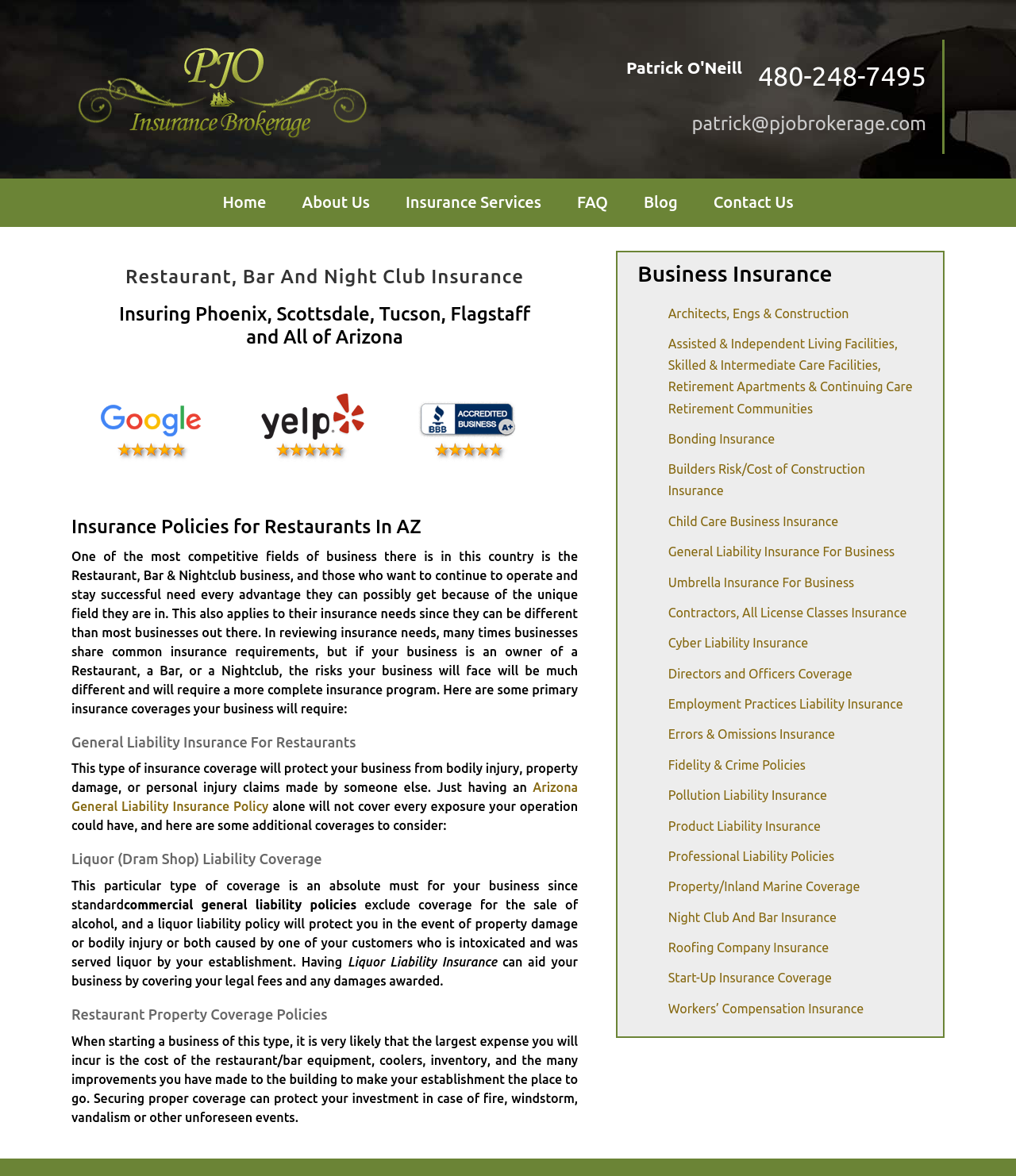Please identify the bounding box coordinates of the clickable element to fulfill the following instruction: "Explore the LOST BALLPARKS page". The coordinates should be four float numbers between 0 and 1, i.e., [left, top, right, bottom].

None